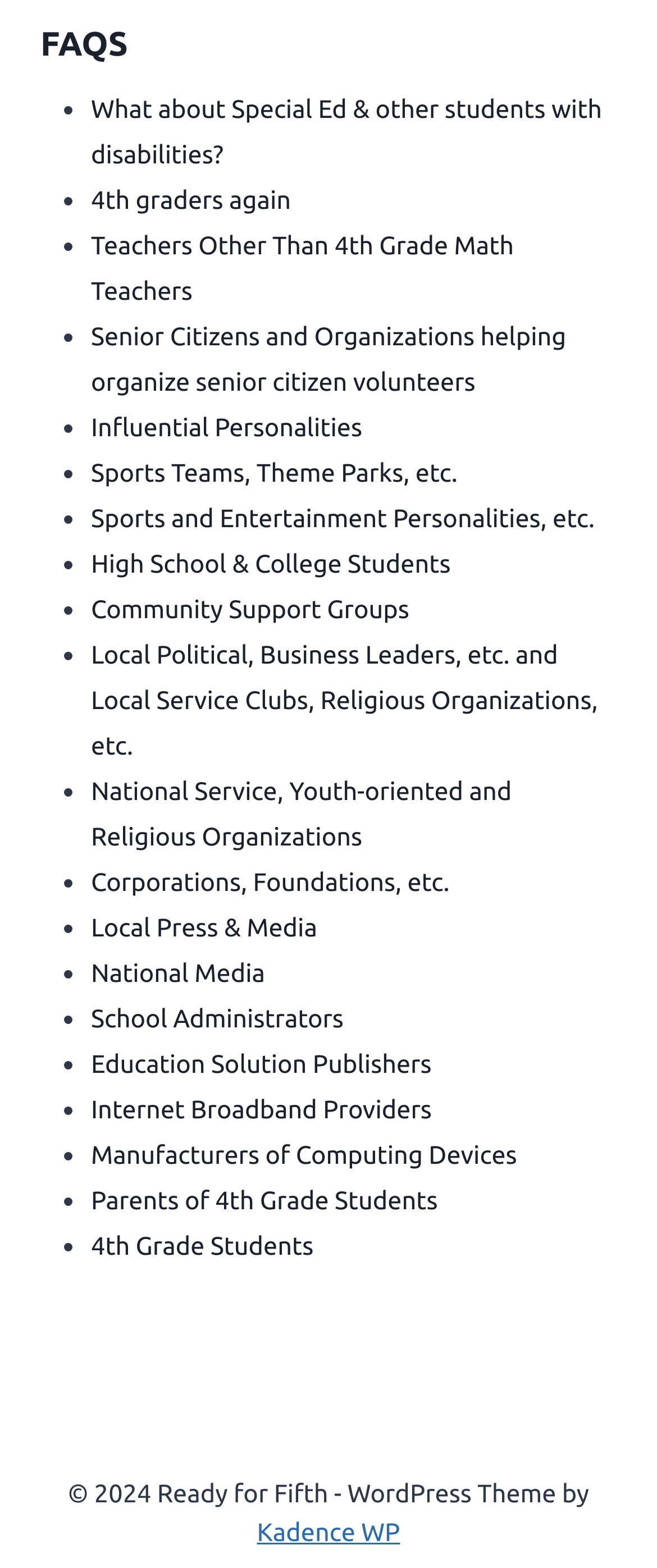Please identify the bounding box coordinates of the area that needs to be clicked to follow this instruction: "Check the accessibility page".

None